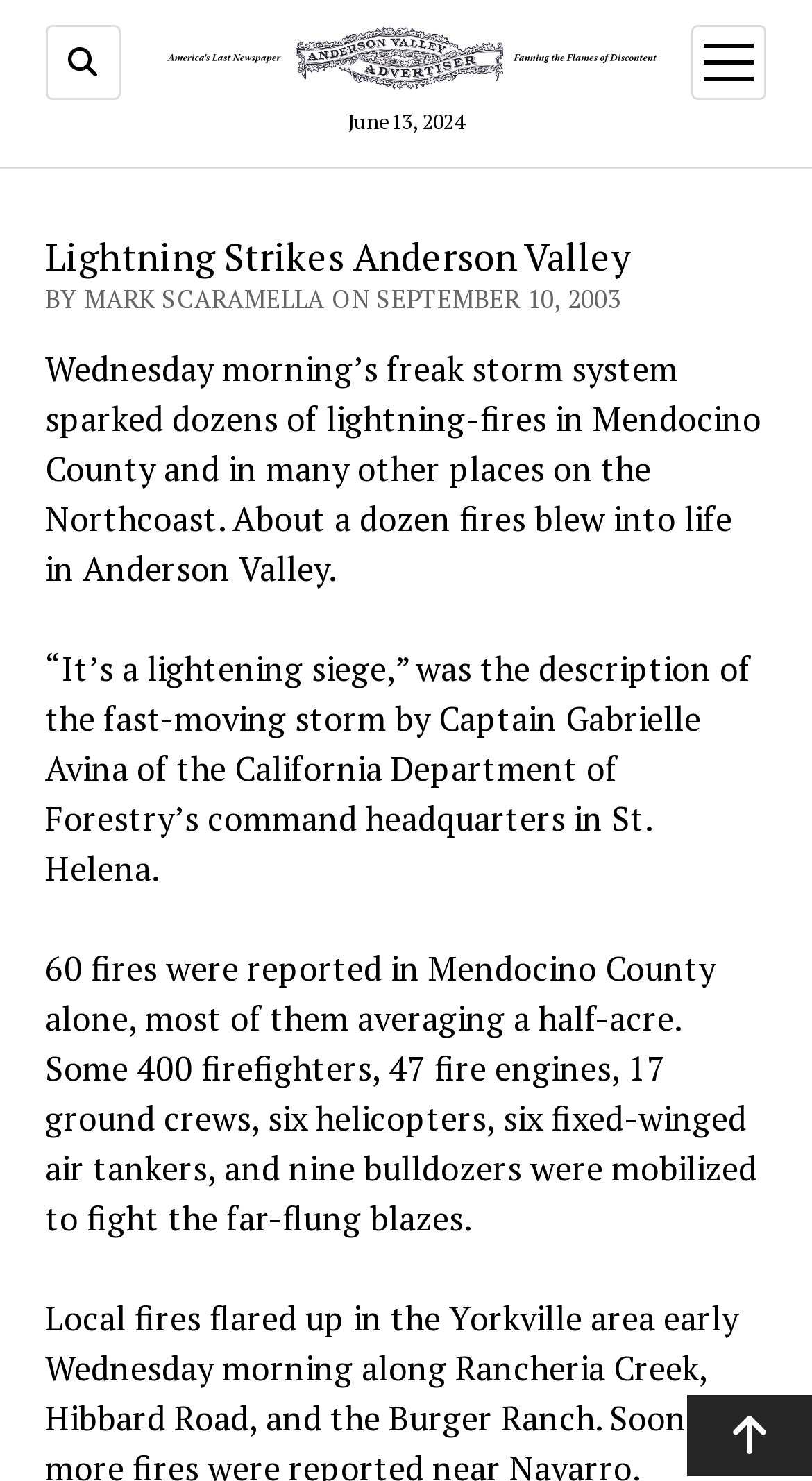Based on the image, please elaborate on the answer to the following question:
How many firefighters were mobilized to fight the fires?

I found the information about the number of firefighters by reading the StaticText element with bounding box coordinates [0.056, 0.638, 0.932, 0.837]. It states that 'Some 400 firefighters... were mobilized to fight the far-flung blazes.'